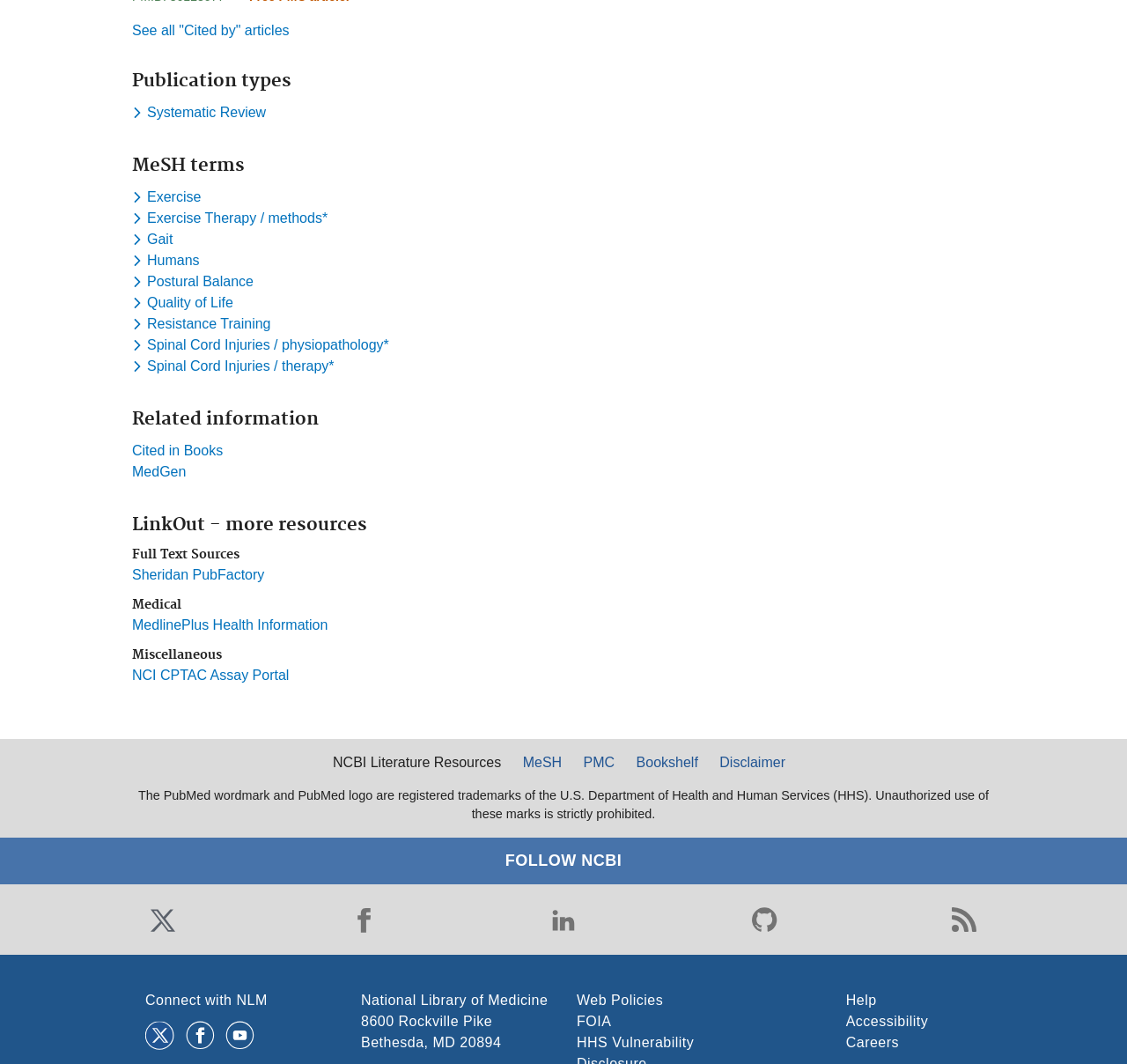Determine the bounding box coordinates for the clickable element to execute this instruction: "Toggle dropdown menu for keyword Systematic Review". Provide the coordinates as four float numbers between 0 and 1, i.e., [left, top, right, bottom].

[0.117, 0.099, 0.24, 0.114]